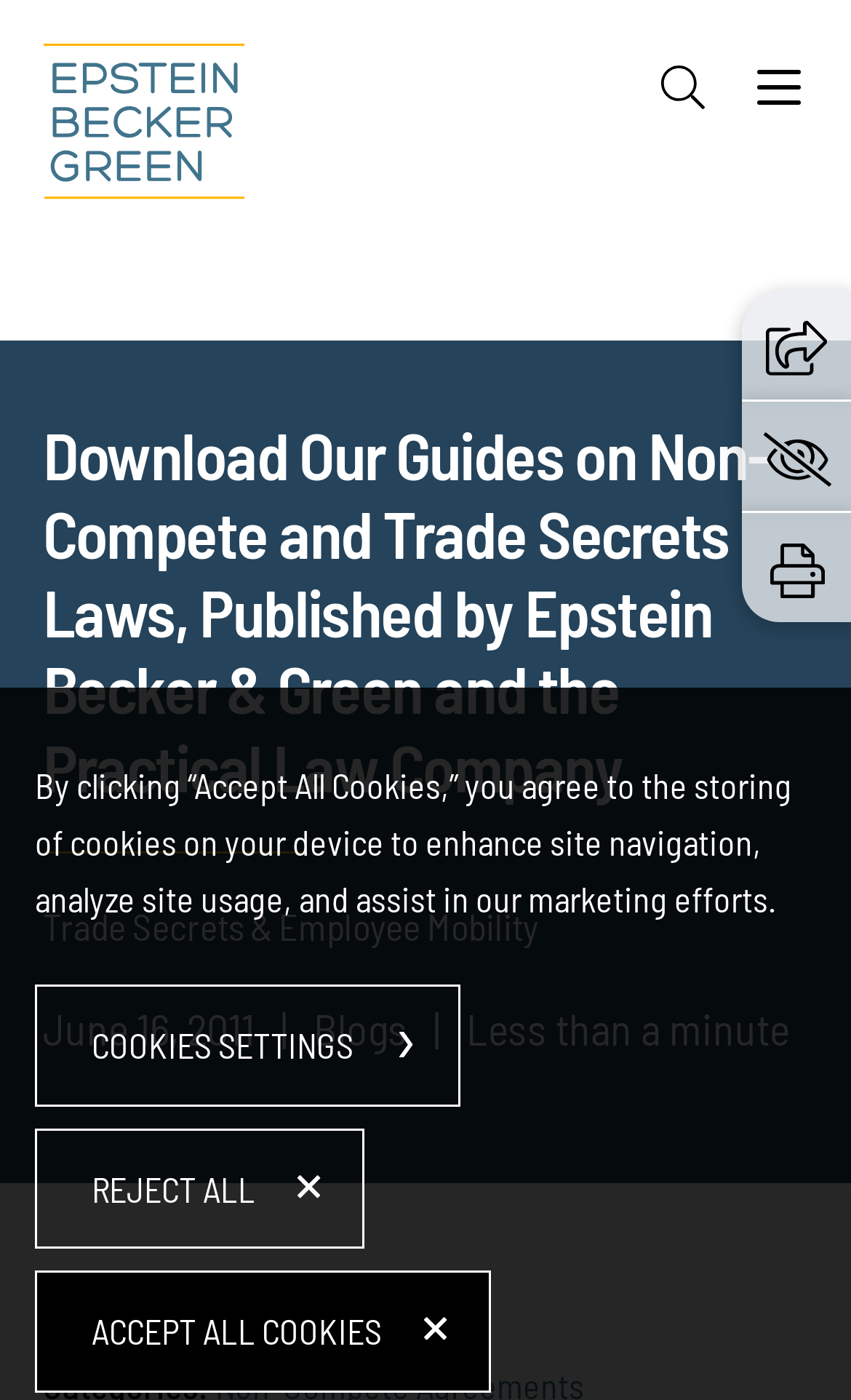Provide a brief response to the question below using one word or phrase:
What is the name of the law firm?

Epstein Becker & Green